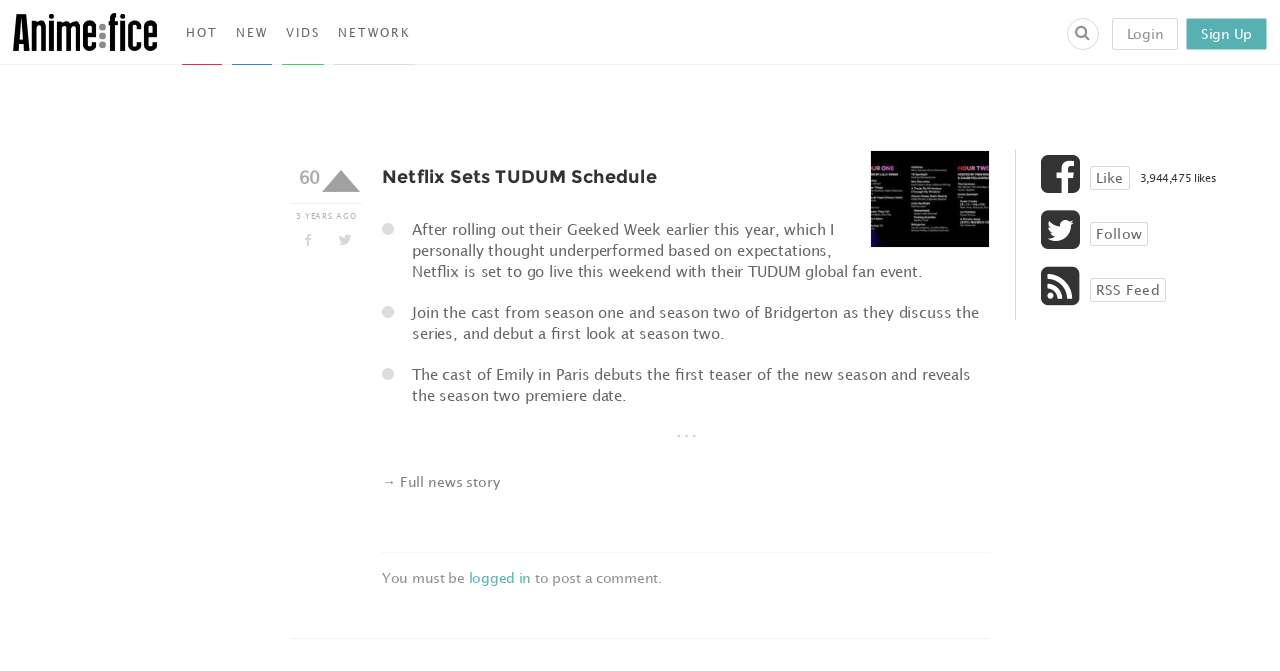What is the purpose of the button with a clock icon?
Please respond to the question with a detailed and well-explained answer.

The button with a clock icon is likely used to show the time when the post was made, as it is located next to the text '60 3 YEARS AGO'.